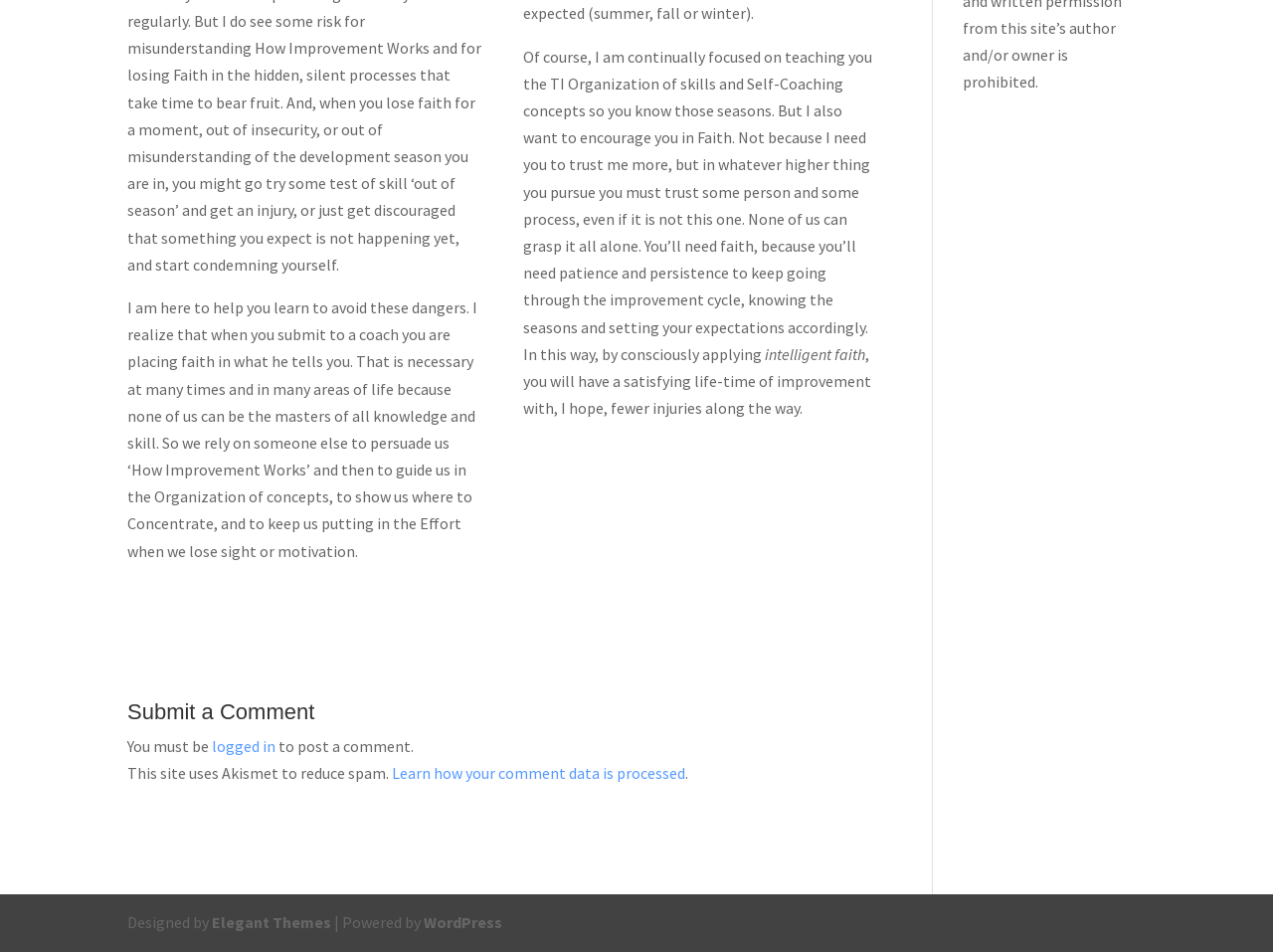Using the webpage screenshot, locate the HTML element that fits the following description and provide its bounding box: "WordPress".

[0.333, 0.959, 0.395, 0.98]